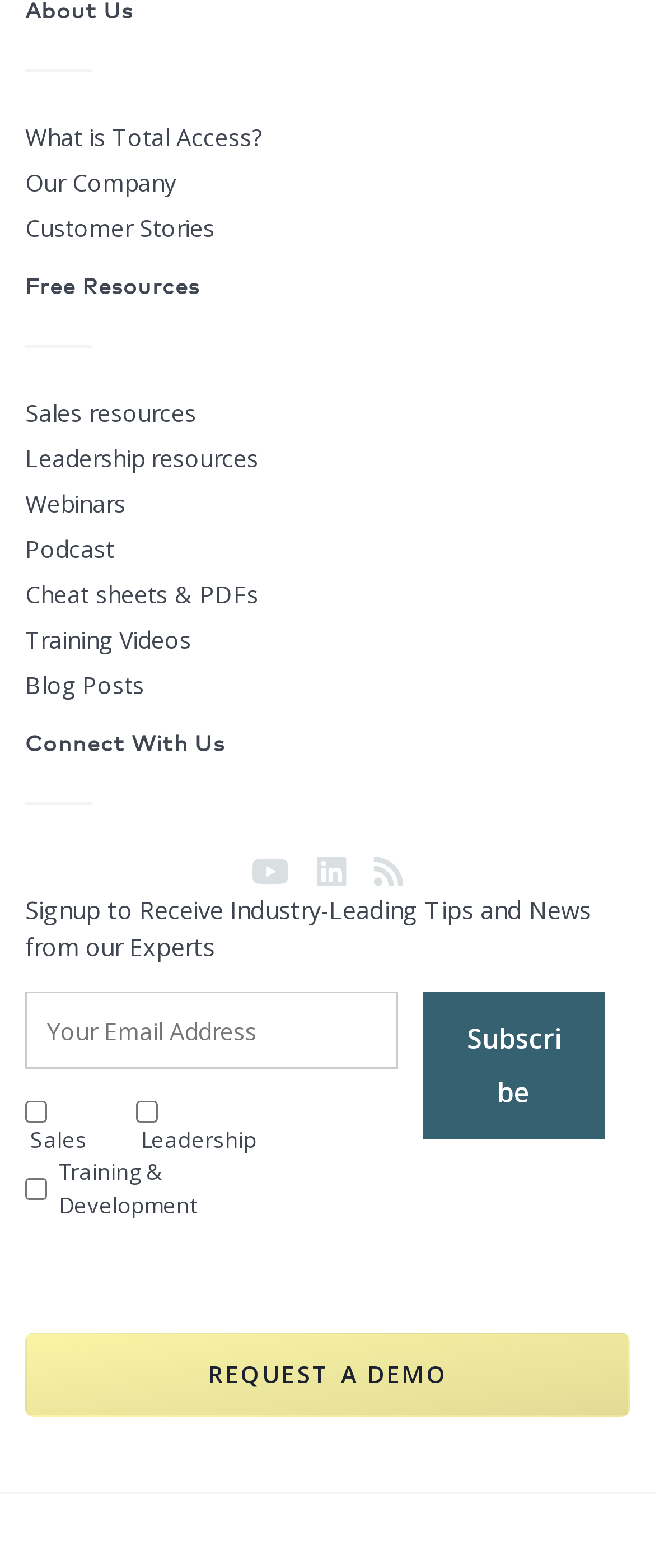Respond to the question below with a single word or phrase: What is the last link on the webpage?

REQUEST A DEMO